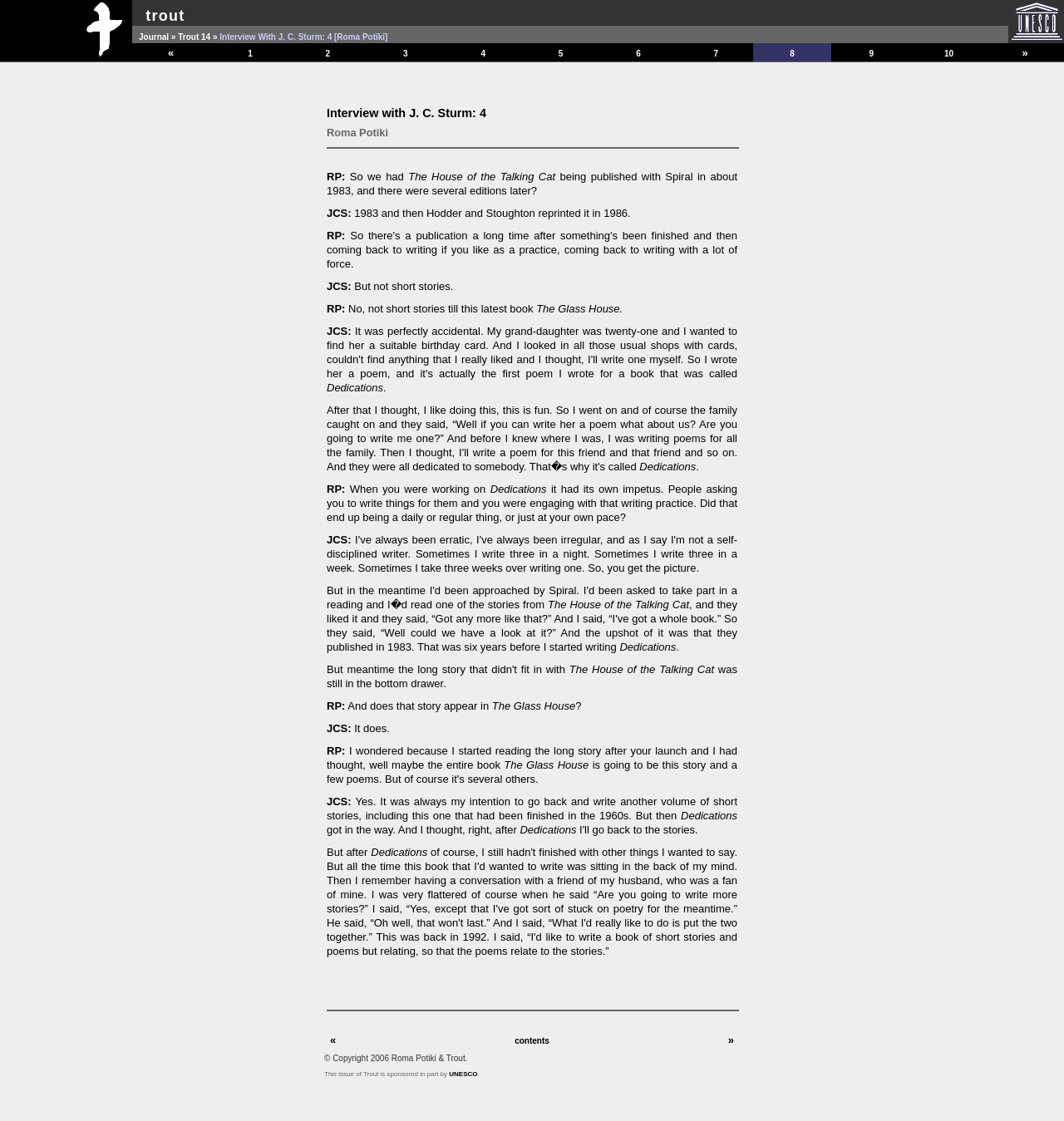What is the name of the publisher that reprinted 'The House of the Talking Cat' in 1986?
Give a single word or phrase as your answer by examining the image.

Hodder and Stoughton